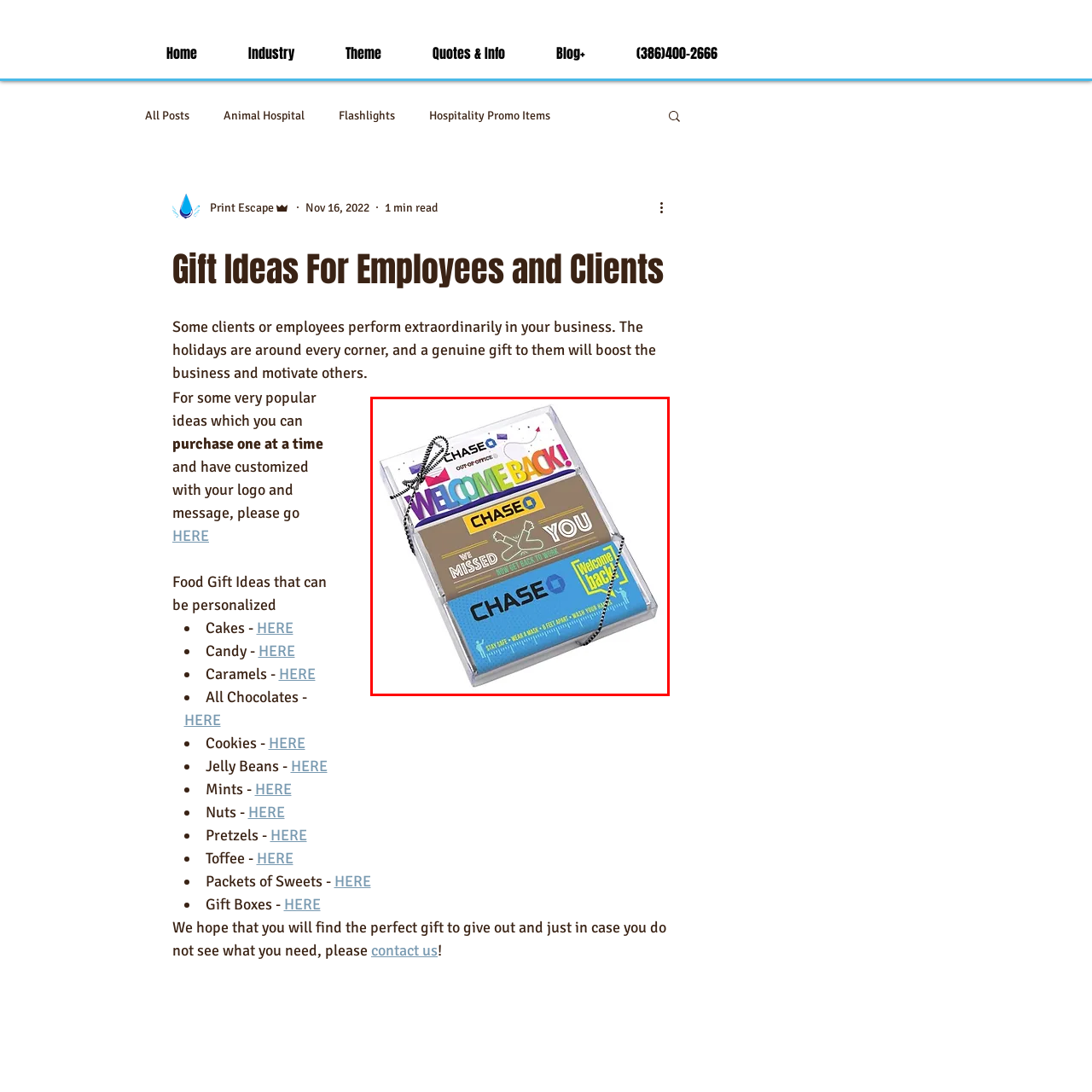What is the purpose of the gift box?
Examine the image within the red bounding box and give a comprehensive response.

The caption explains that the gift box is designed to create a cheerful atmosphere, ideal for welcoming back employees or clients after a break, which implies its purpose is to express gratitude and enthusiasm upon reuniting with team members.